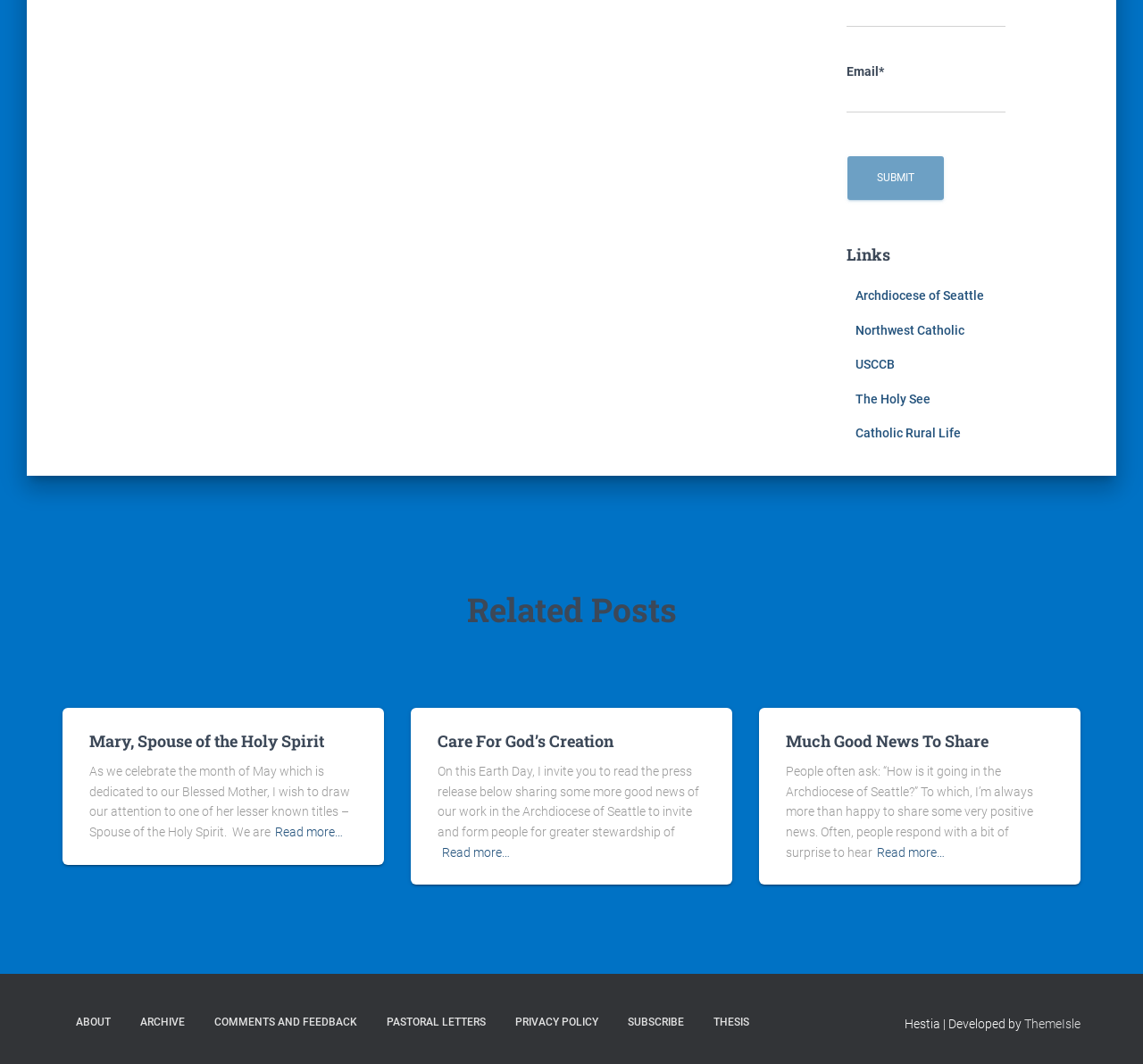How many links are under 'Related Posts'?
Using the image, respond with a single word or phrase.

3